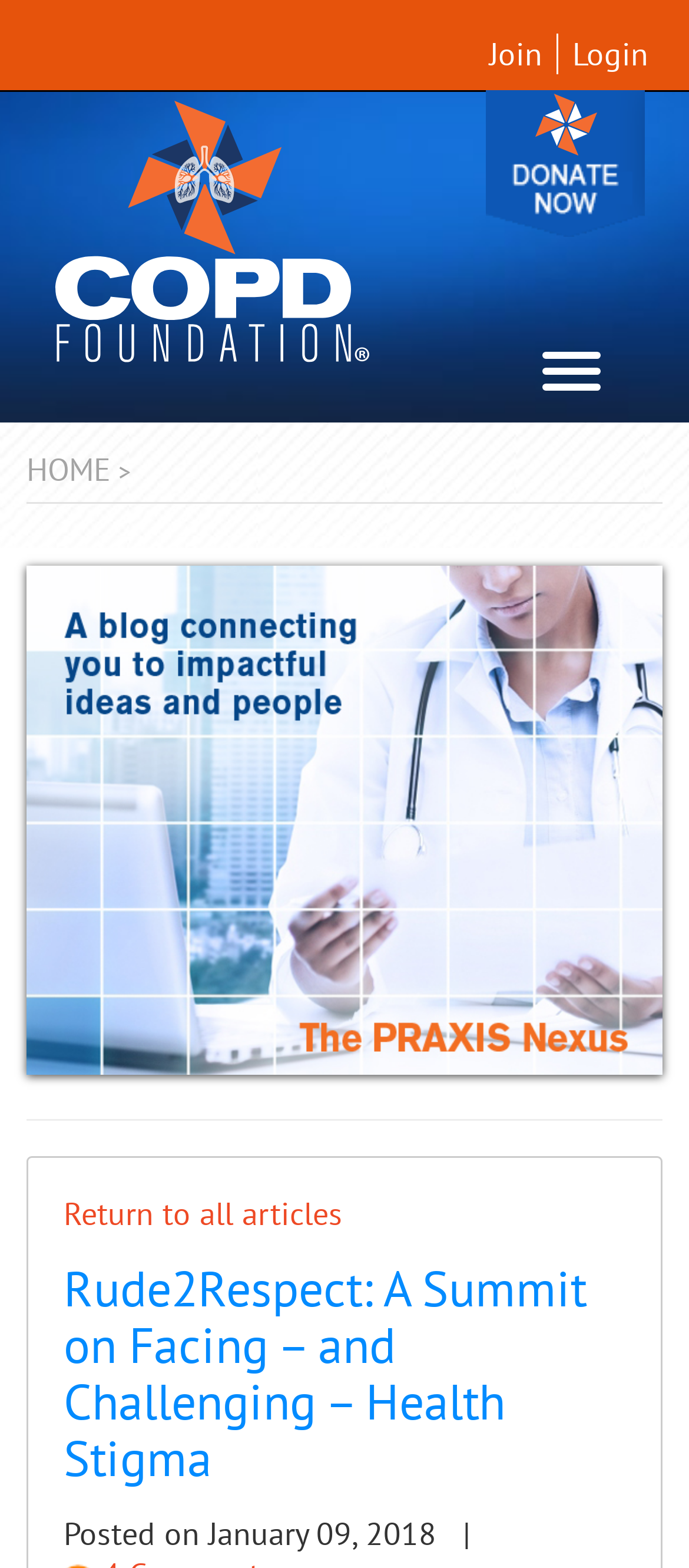How many links are in the top navigation bar?
Look at the webpage screenshot and answer the question with a detailed explanation.

I counted the links in the top navigation bar, which are 'Join', 'Login', and 'Donate', so there are 3 links.